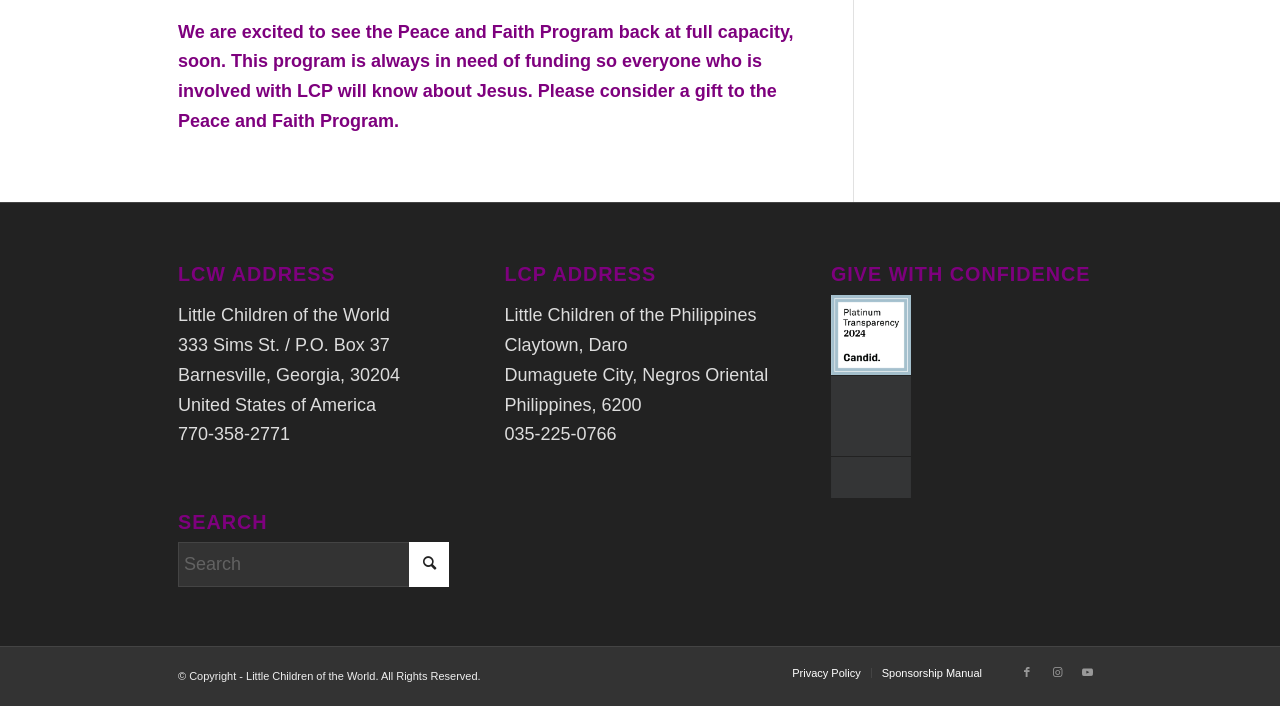What is the name of the charity rating organization?
Answer the question with as much detail as possible.

The name of the charity rating organization can be found in the link element 'Charity Navigator' which is located in the 'GIVE WITH CONFIDENCE' section, indicating that it is a charity rating organization that has rated Little Children of the World.